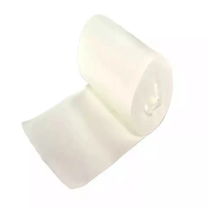Please answer the following question using a single word or phrase: 
Are the wipes suitable for both dry and wet cleaning?

Yes